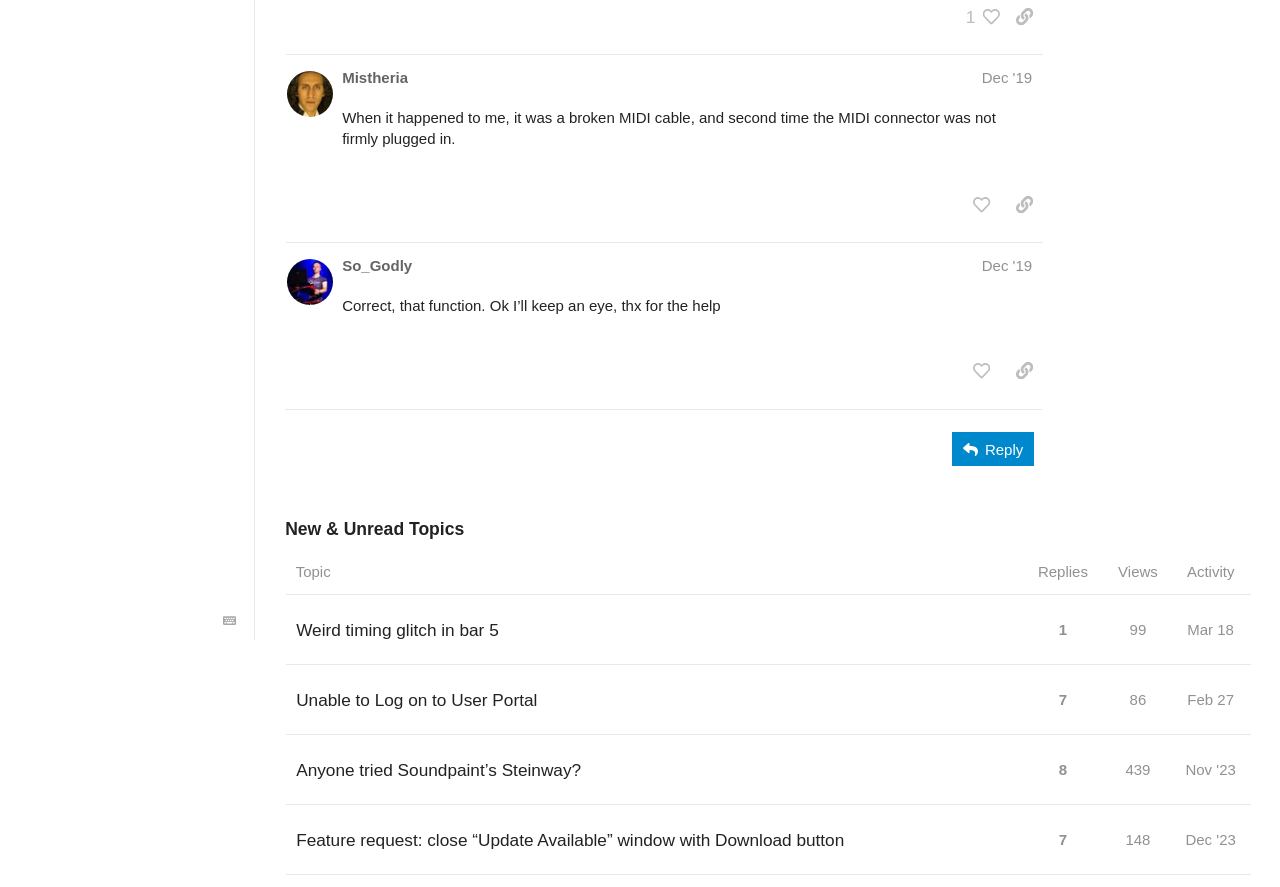Given the description of a UI element: "Dec '19", identify the bounding box coordinates of the matching element in the webpage screenshot.

[0.767, 0.078, 0.806, 0.097]